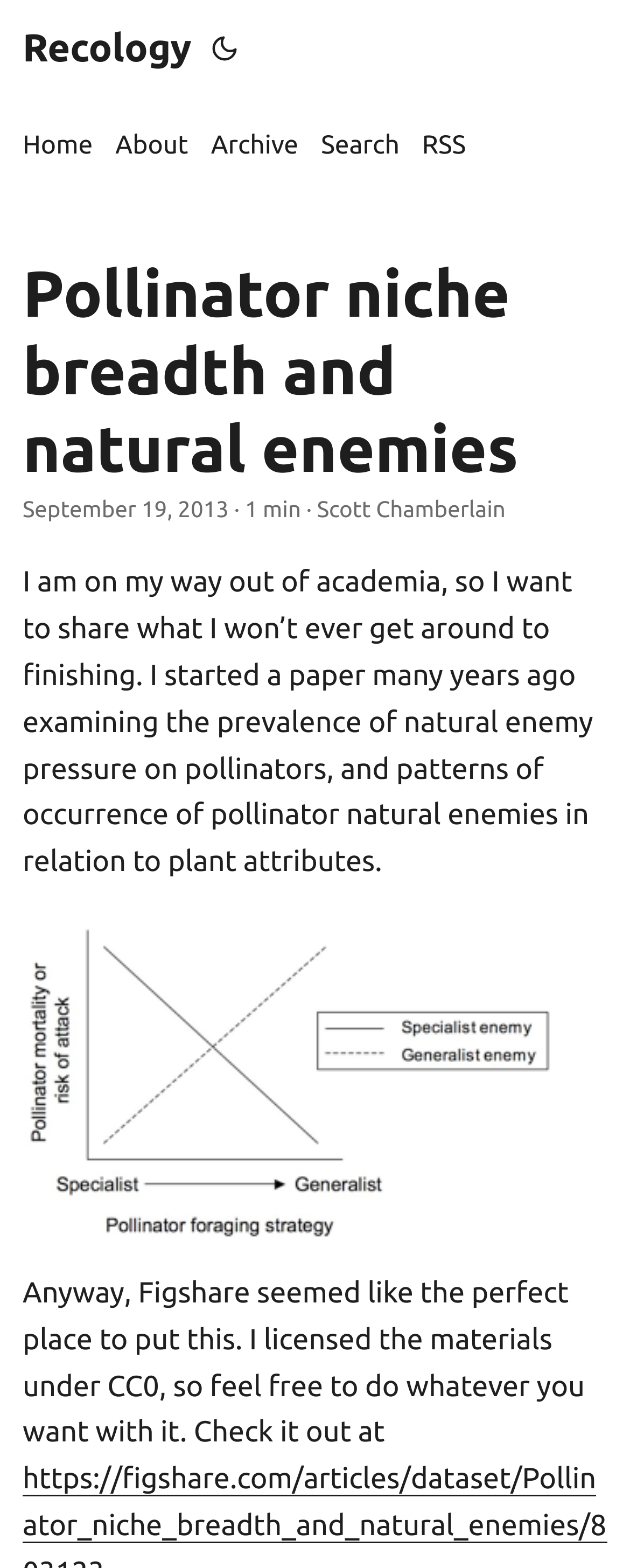Given the webpage screenshot, identify the bounding box of the UI element that matches this description: "Archive".

[0.335, 0.062, 0.474, 0.124]